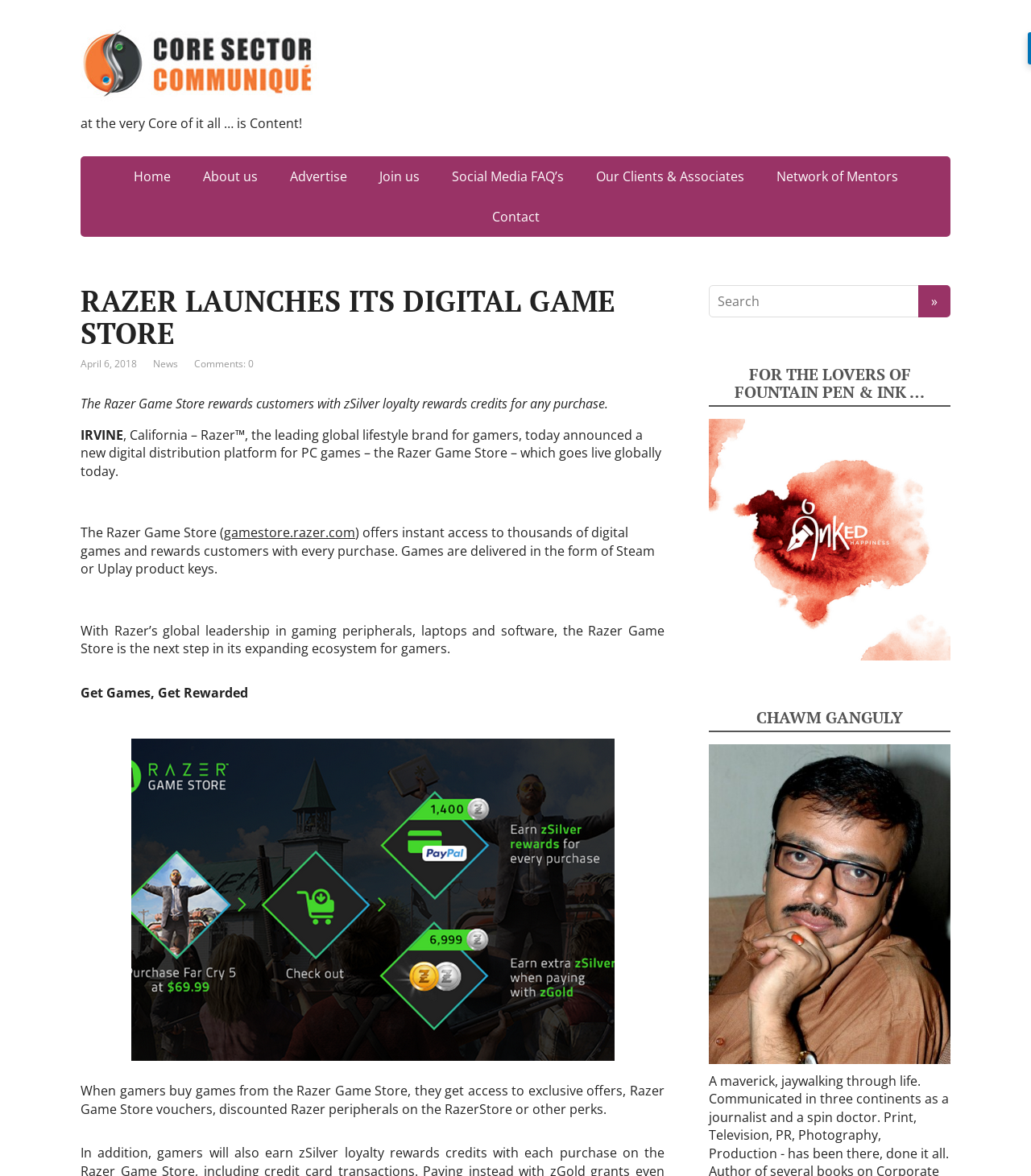Indicate the bounding box coordinates of the clickable region to achieve the following instruction: "Search for a game."

[0.688, 0.243, 0.916, 0.27]